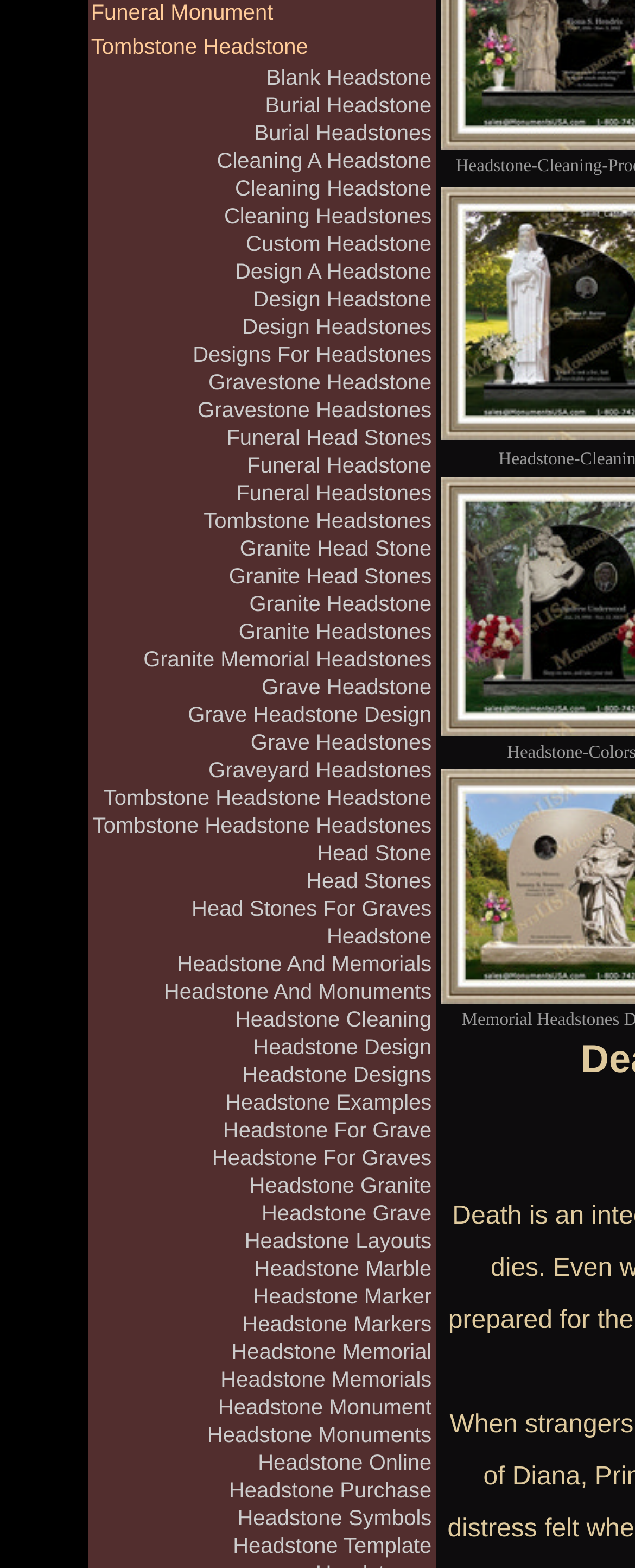Provide the bounding box coordinates of the HTML element this sentence describes: "Headstone And Memorials".

[0.279, 0.607, 0.68, 0.622]